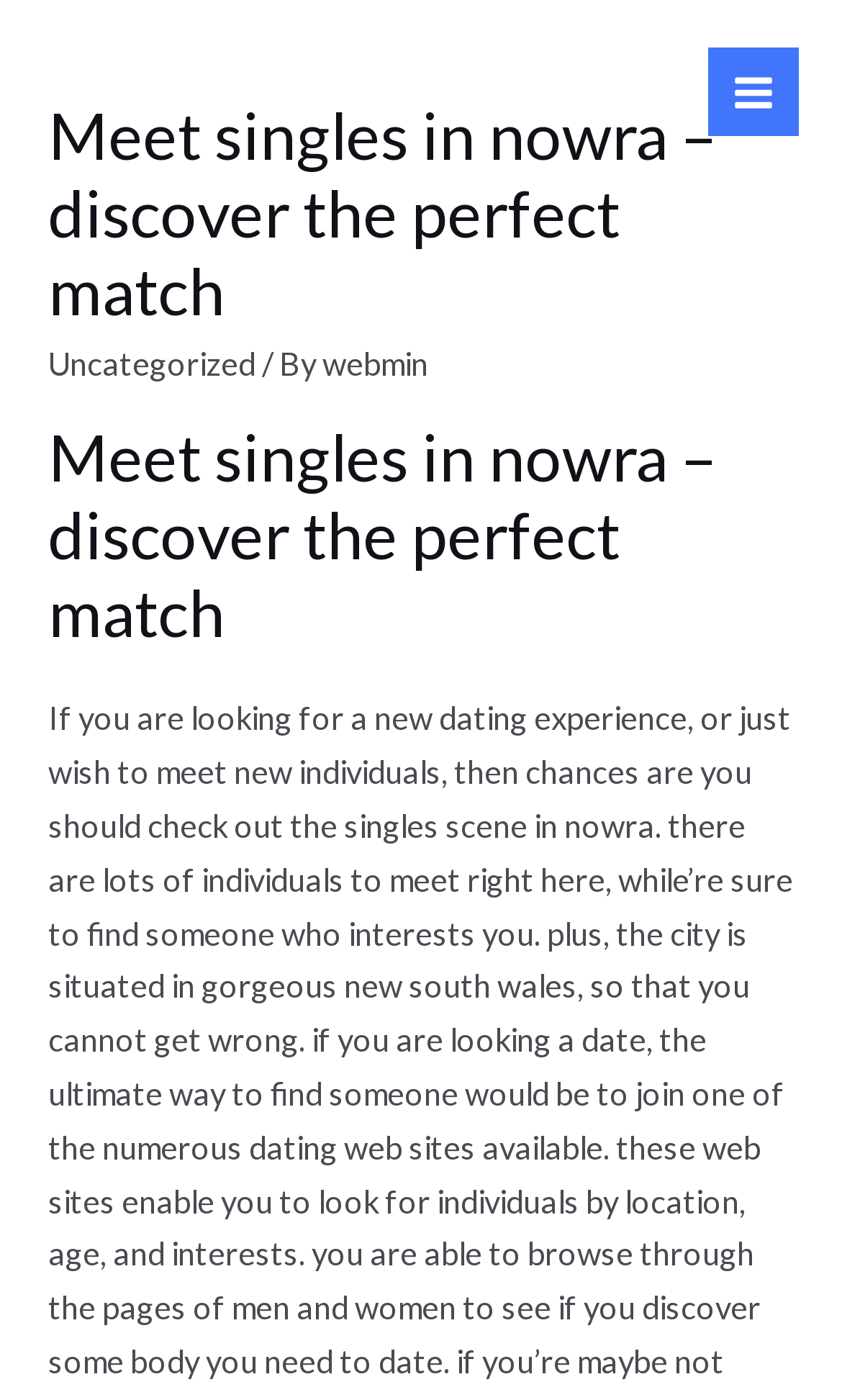Generate a thorough description of the webpage.

The webpage appears to be a dating platform, specifically focused on meeting singles in Nowra. At the top-right corner, there is a button labeled "Main Menu" that is not currently expanded. Next to the button is a small image. 

On the top section of the page, there is a header area that spans almost the entire width. Within this header, there are two instances of the same heading, "Meet singles in nowra – discover the perfect match", one above the other. Below the top heading, there are two links, "Uncategorized" and "webmin", separated by a static text "/ By". 

The overall structure of the webpage suggests that it is a dating platform, and the presence of the "Main Menu" button and the header area with links implies that there may be more features or sections to explore on the page.